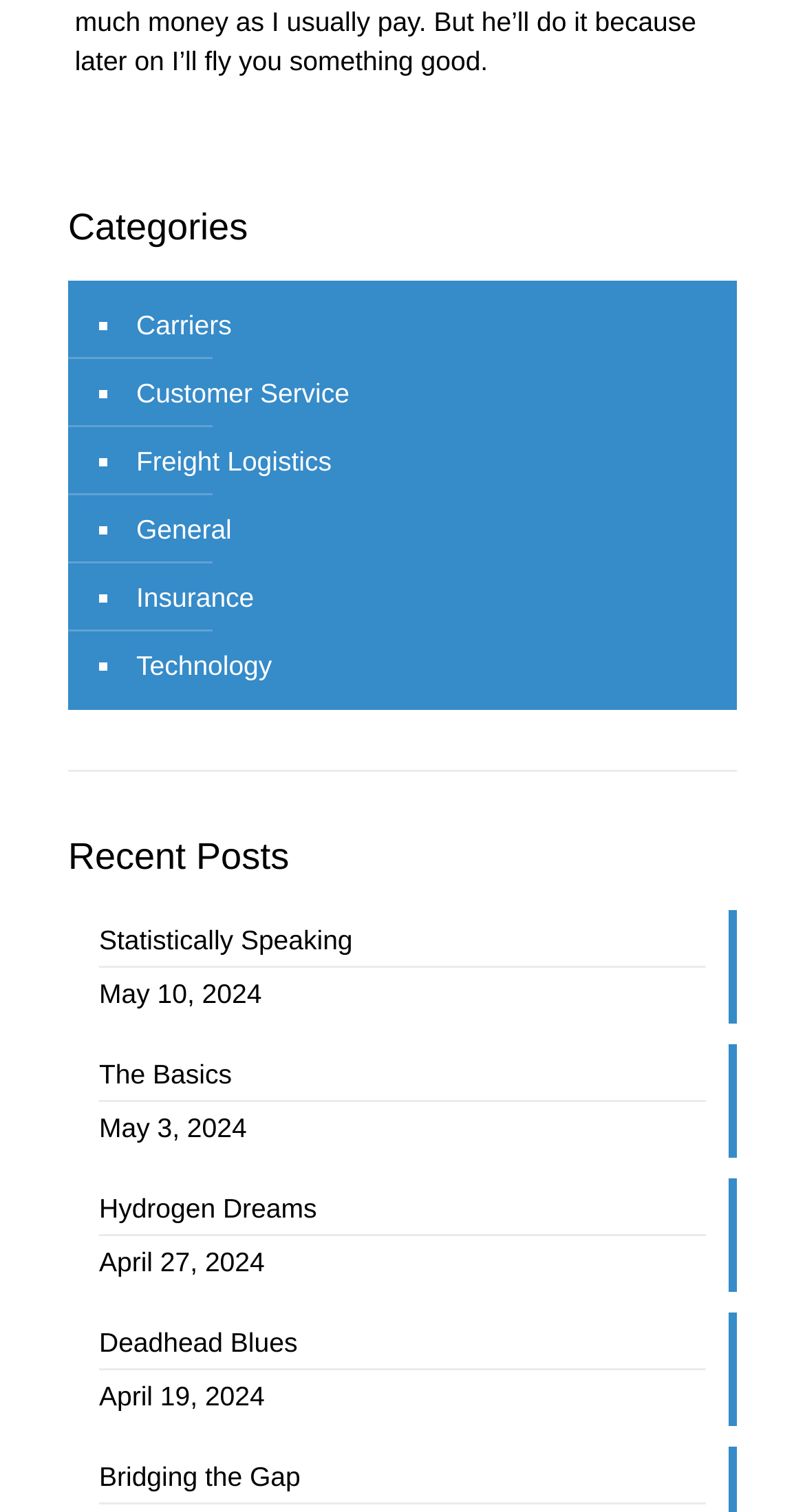Determine the coordinates of the bounding box that should be clicked to complete the instruction: "Click on Carriers". The coordinates should be represented by four float numbers between 0 and 1: [left, top, right, bottom].

[0.162, 0.193, 0.288, 0.238]